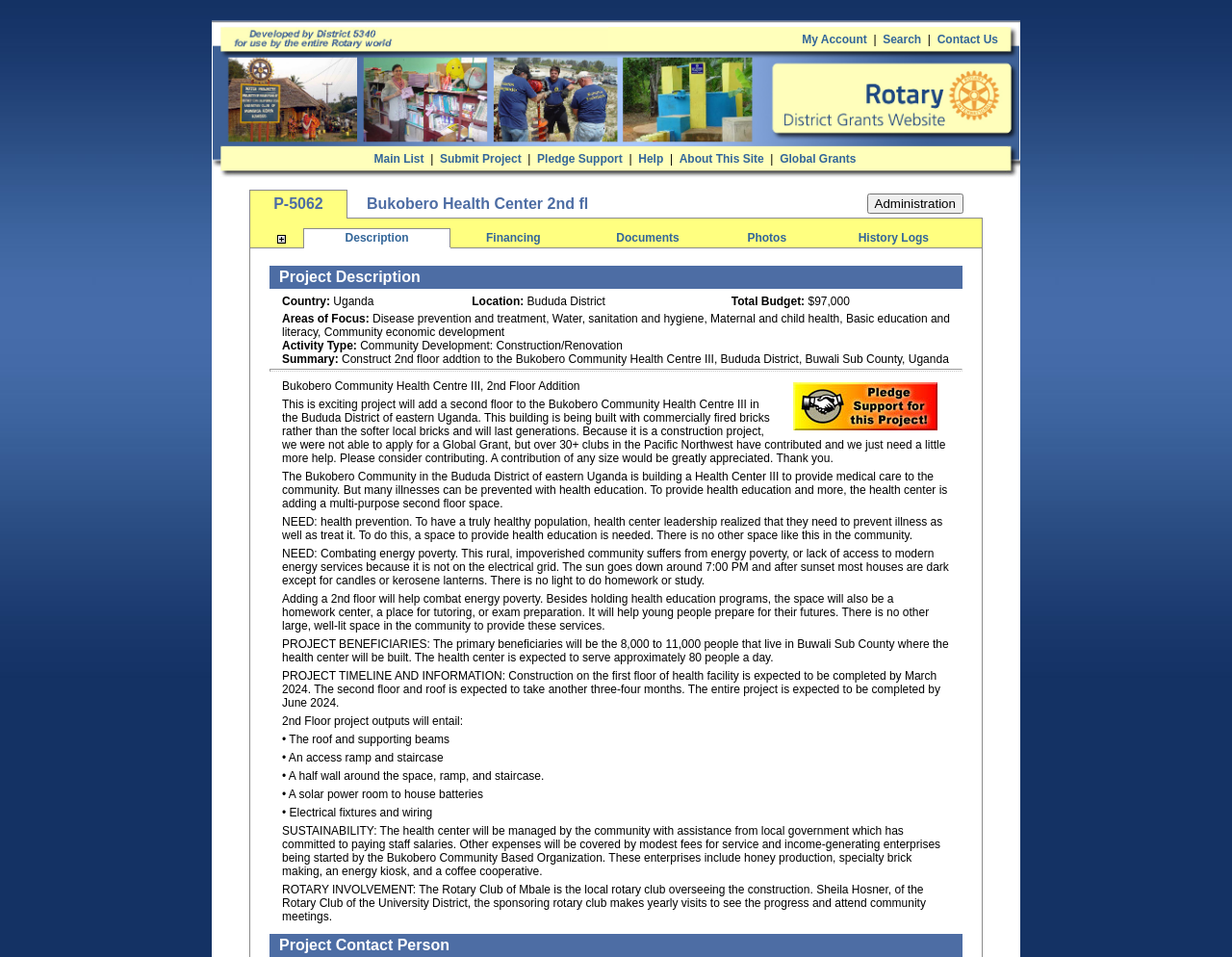What is the purpose of adding a second floor to the health center?
We need a detailed and meticulous answer to the question.

I found this answer by reading the section that describes the need for the project, which mentions that the second floor will provide a space for health education and help combat energy poverty in the community.